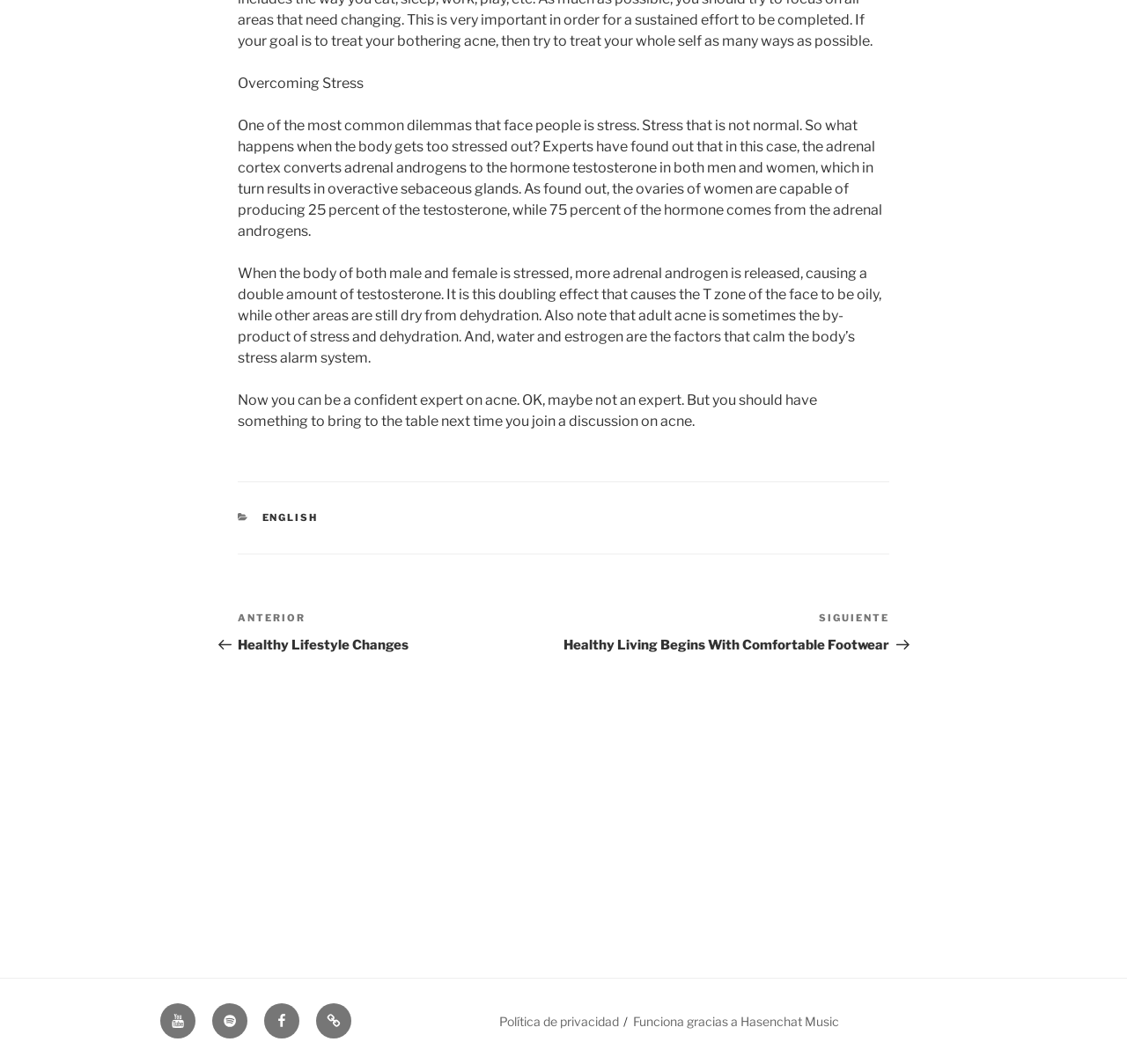What is the effect of stress and dehydration on the skin?
Provide an in-depth and detailed answer to the question.

The article explains that adult acne is sometimes the by-product of stress and dehydration, which causes the T zone of the face to be oily, while other areas are still dry from dehydration.